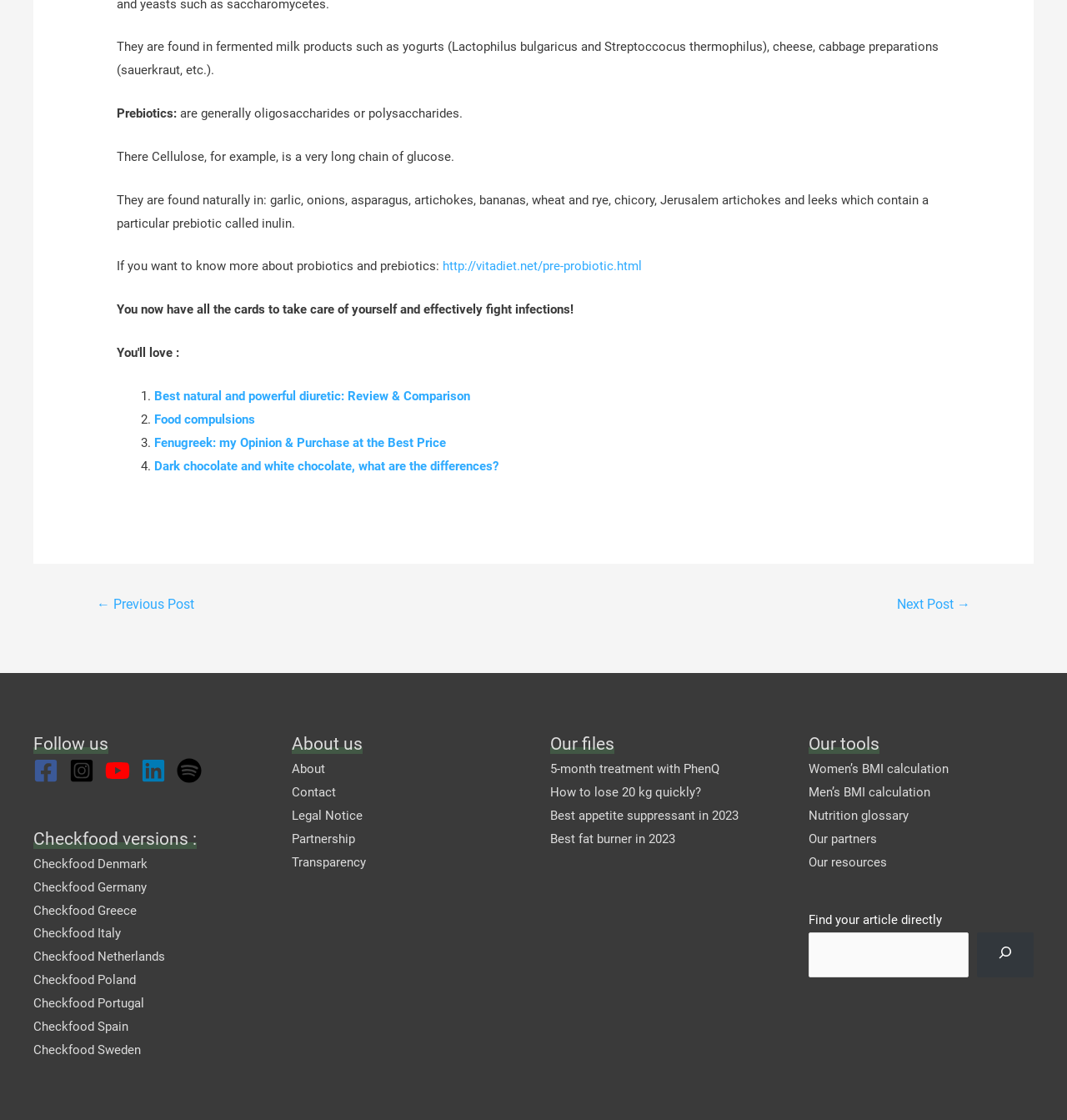Please locate the bounding box coordinates of the element that needs to be clicked to achieve the following instruction: "Search for an article". The coordinates should be four float numbers between 0 and 1, i.e., [left, top, right, bottom].

[0.758, 0.833, 0.908, 0.873]